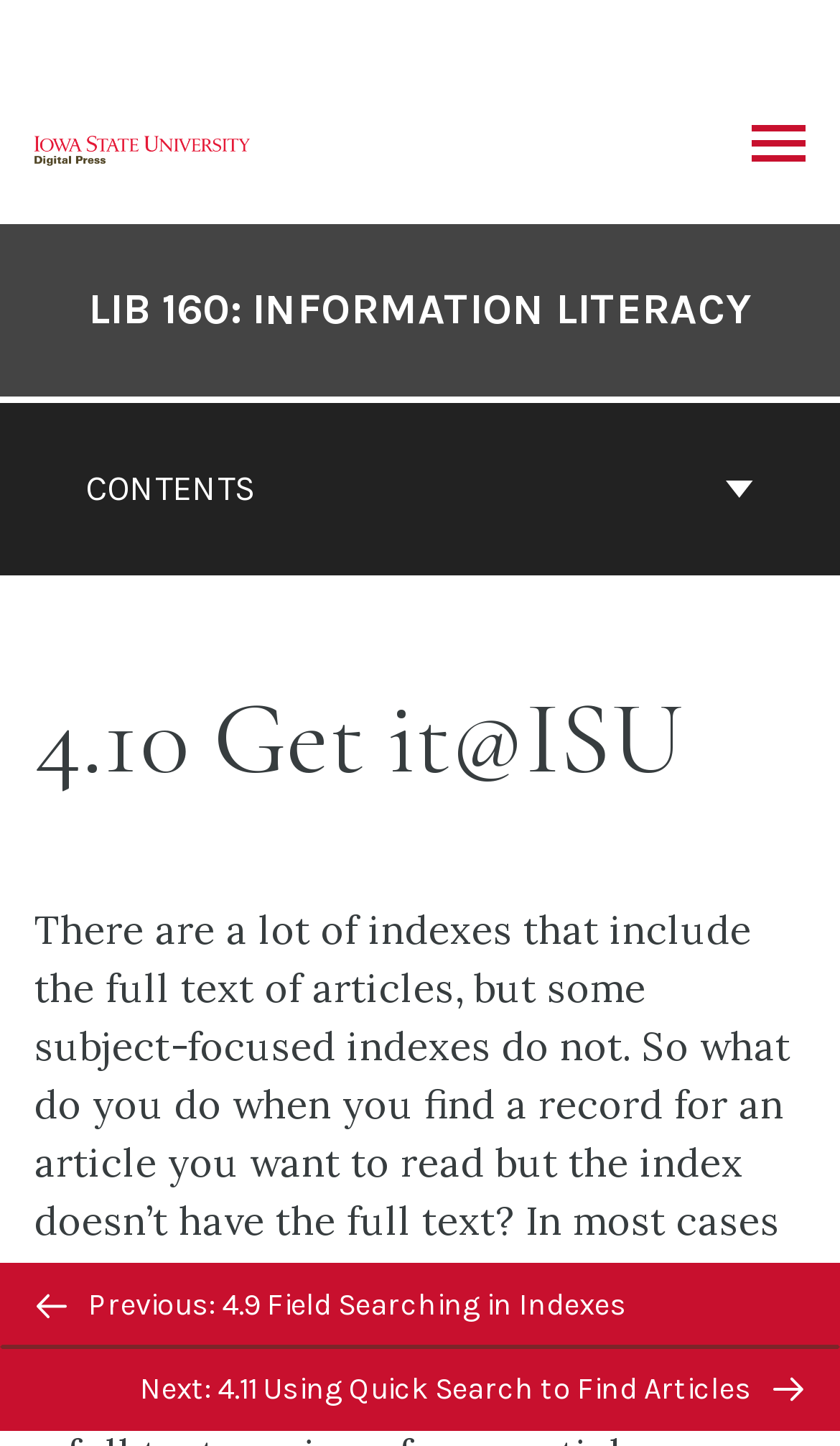What is the purpose of the 'BACK TO TOP' button?
Based on the image, answer the question with as much detail as possible.

The 'BACK TO TOP' button is present on the webpage, which suggests that its purpose is to allow users to quickly navigate back to the top of the page.